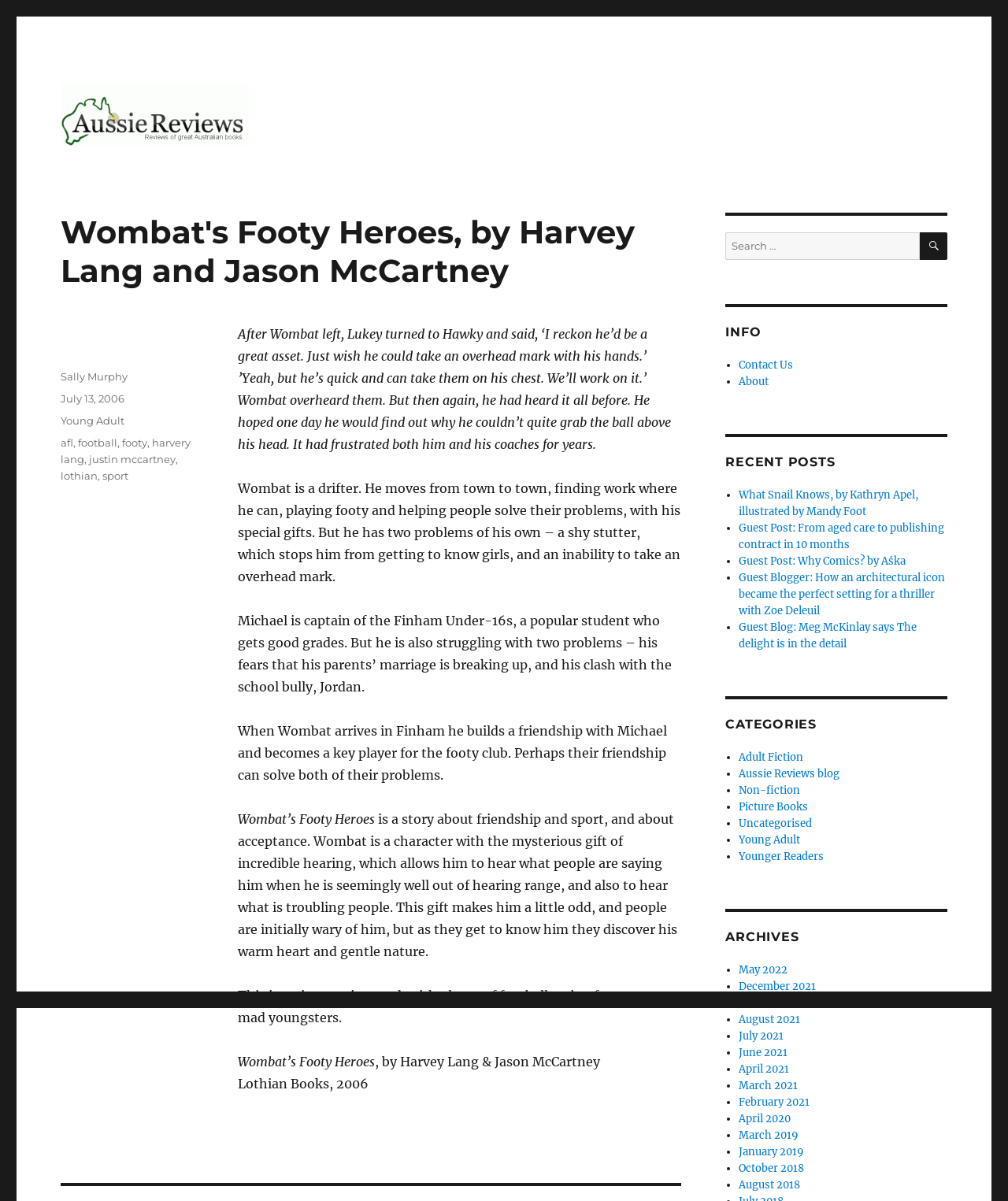What is the publisher of the book?
Answer the question with a thorough and detailed explanation.

The publisher of the book can be found in the text 'Lothian Books, 2006' which is located at the bottom of the article section. This text indicates the publisher and publication year of the book.